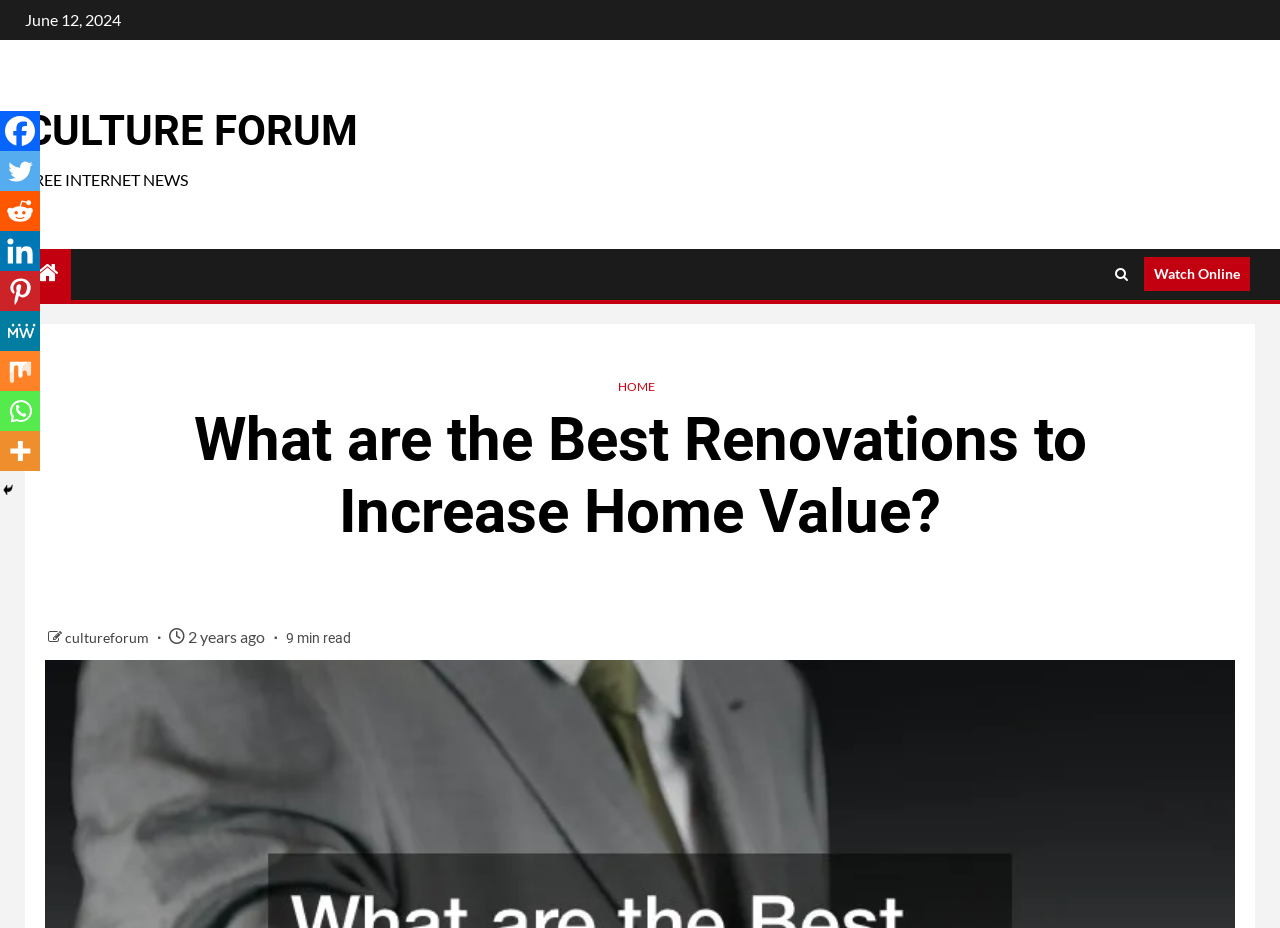Please specify the bounding box coordinates of the clickable section necessary to execute the following command: "Click on the 'Facebook' link".

[0.0, 0.12, 0.031, 0.163]